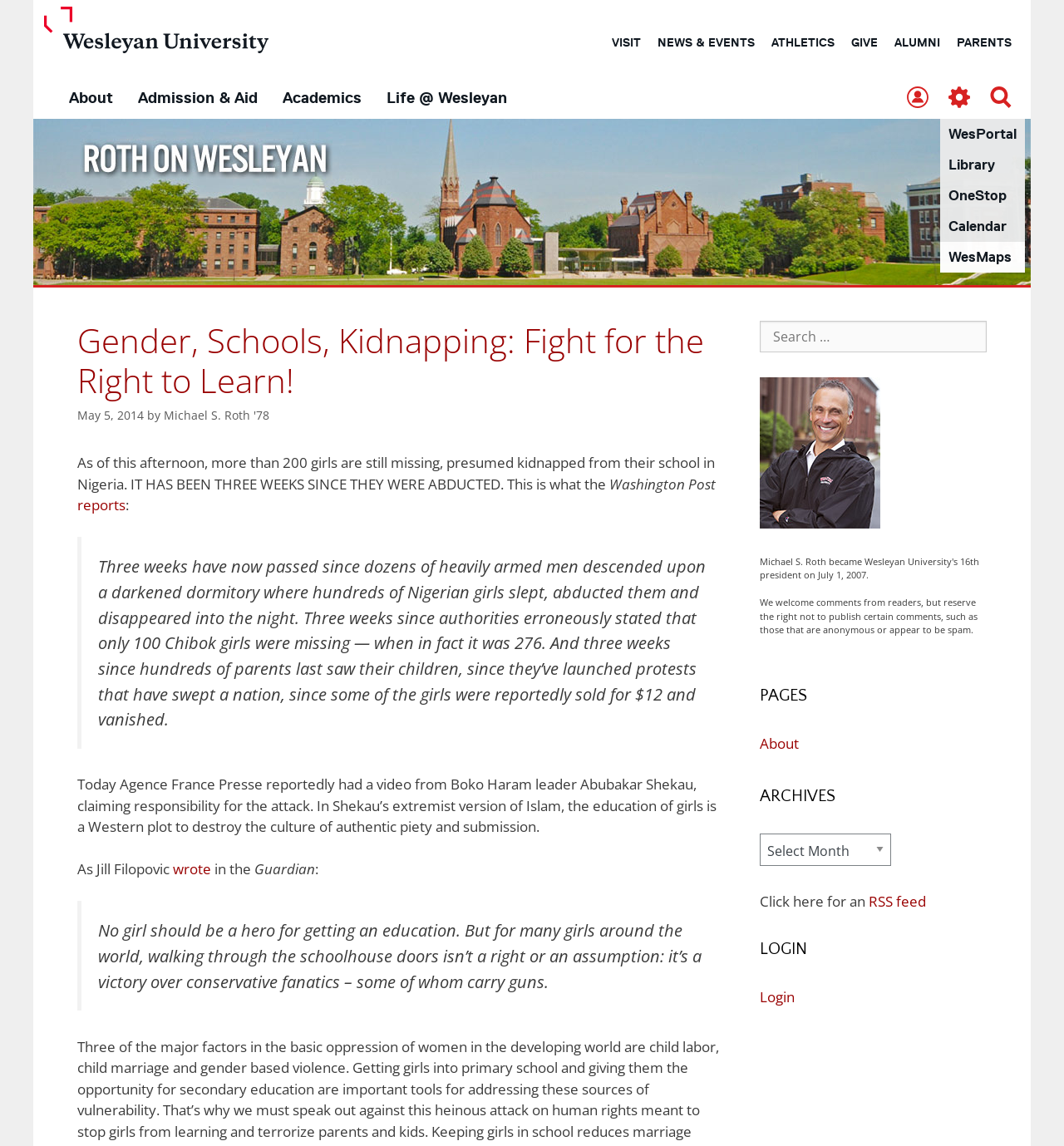Can you determine the main header of this webpage?

Gender, Schools, Kidnapping: Fight for the Right to Learn!